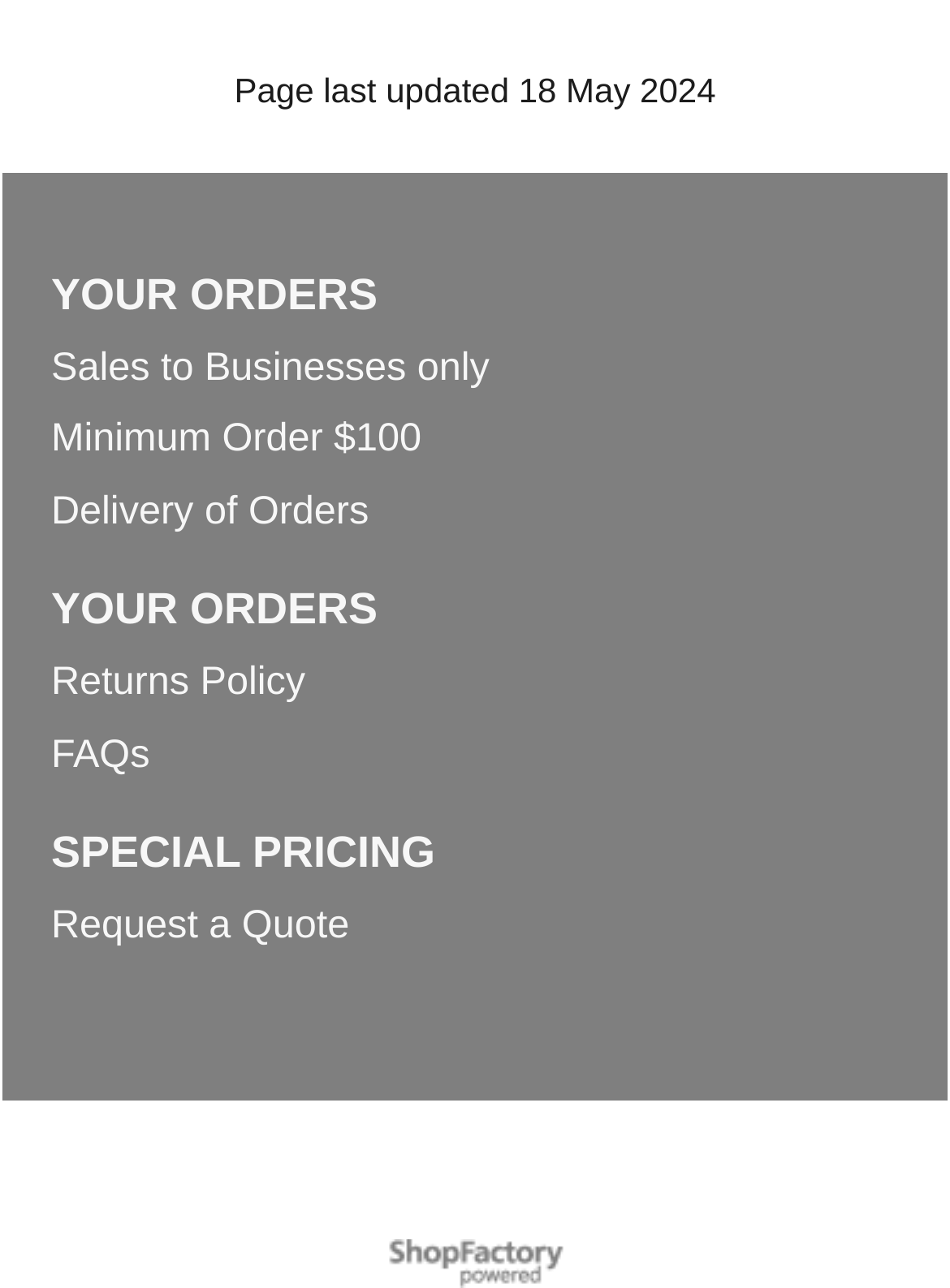What is the last updated date of the webpage?
Answer with a single word or phrase by referring to the visual content.

18 May 2024